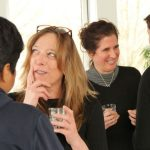Please give a succinct answer to the question in one word or phrase:
How many people are visible in the image?

three